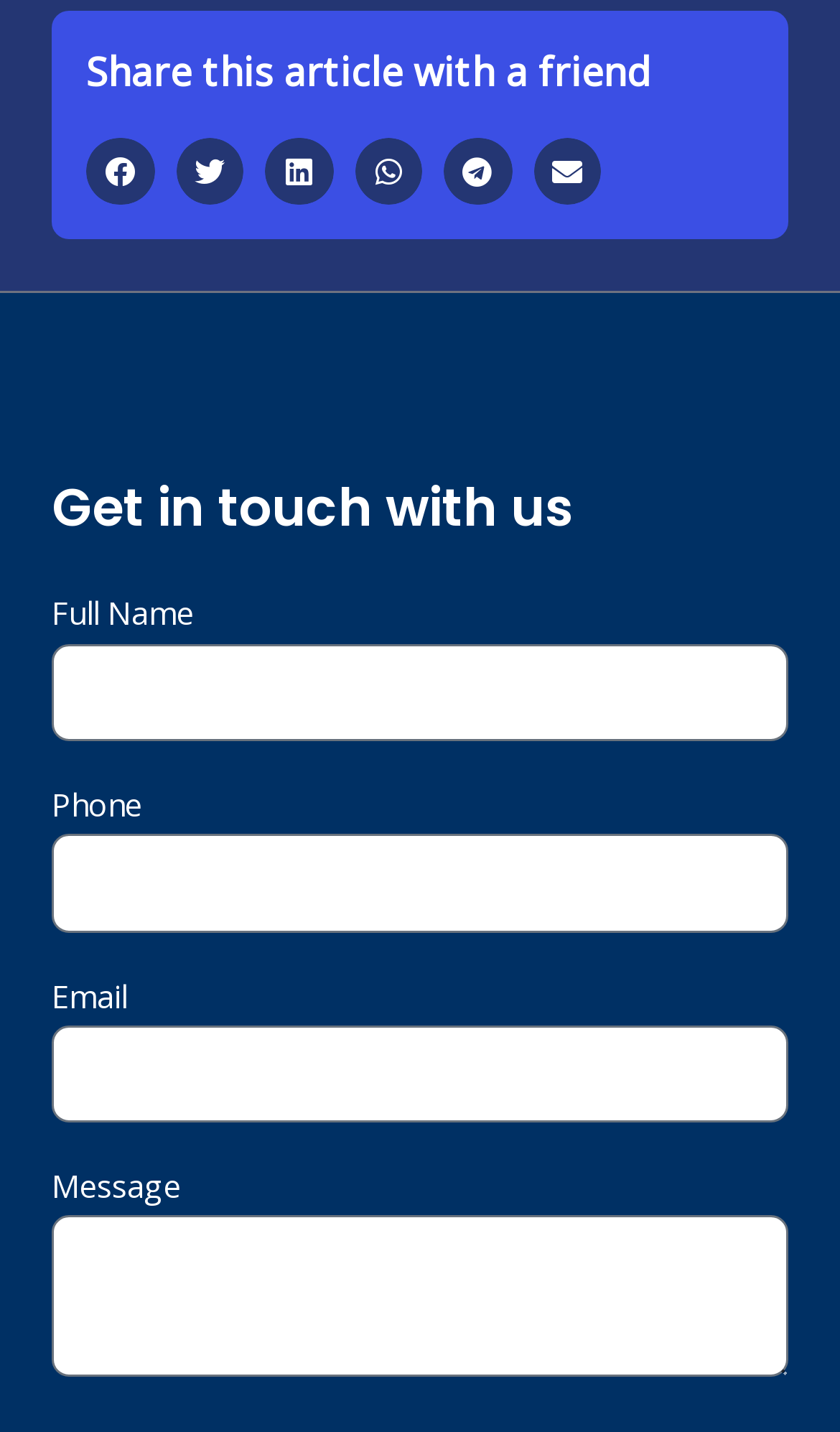Identify the bounding box coordinates for the UI element mentioned here: "parent_node: Full Name name="form_fields[name]"". Provide the coordinates as four float values between 0 and 1, i.e., [left, top, right, bottom].

[0.062, 0.449, 0.938, 0.518]